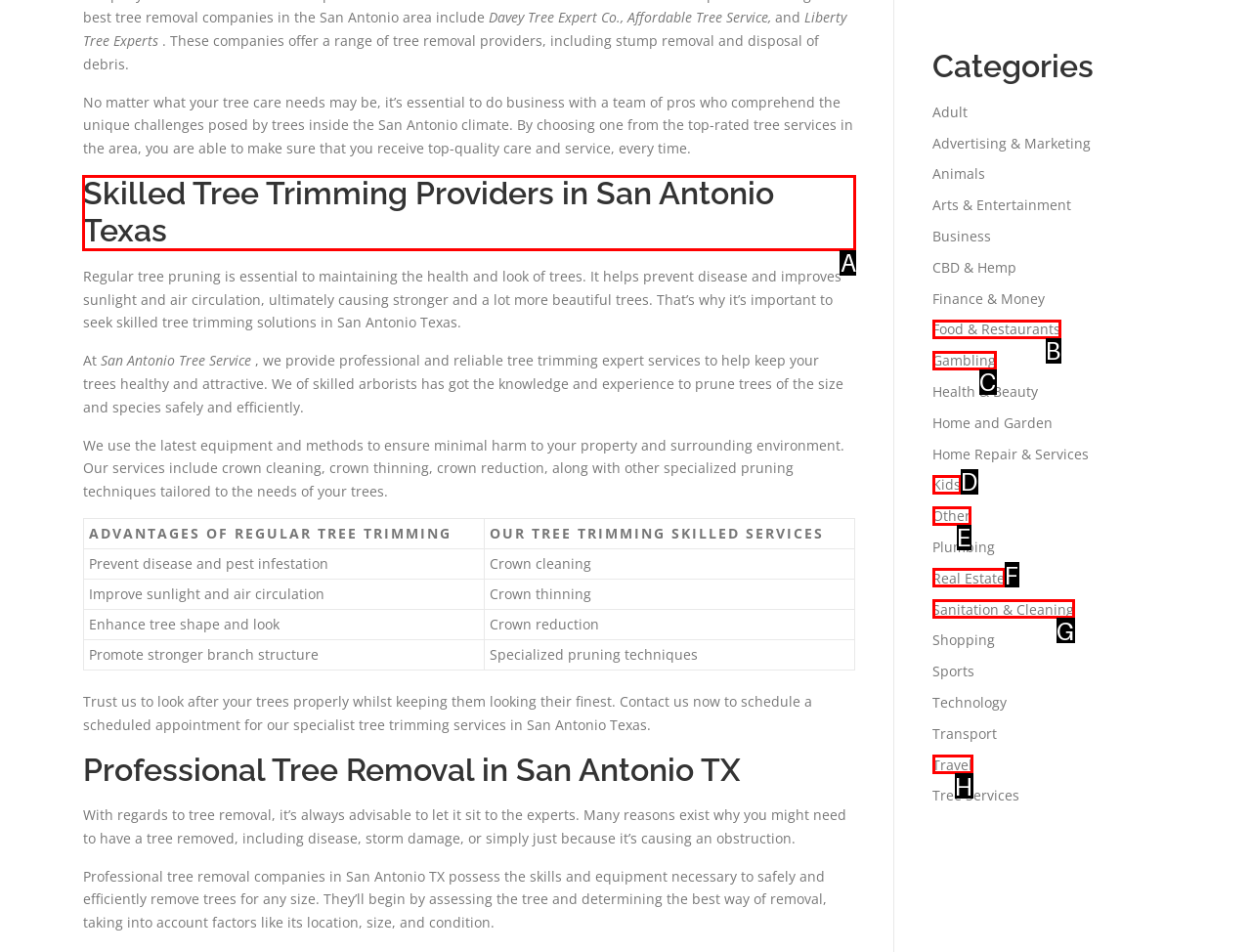Select the proper HTML element to perform the given task: Read about 'Skilled Tree Trimming Providers in San Antonio Texas' Answer with the corresponding letter from the provided choices.

A